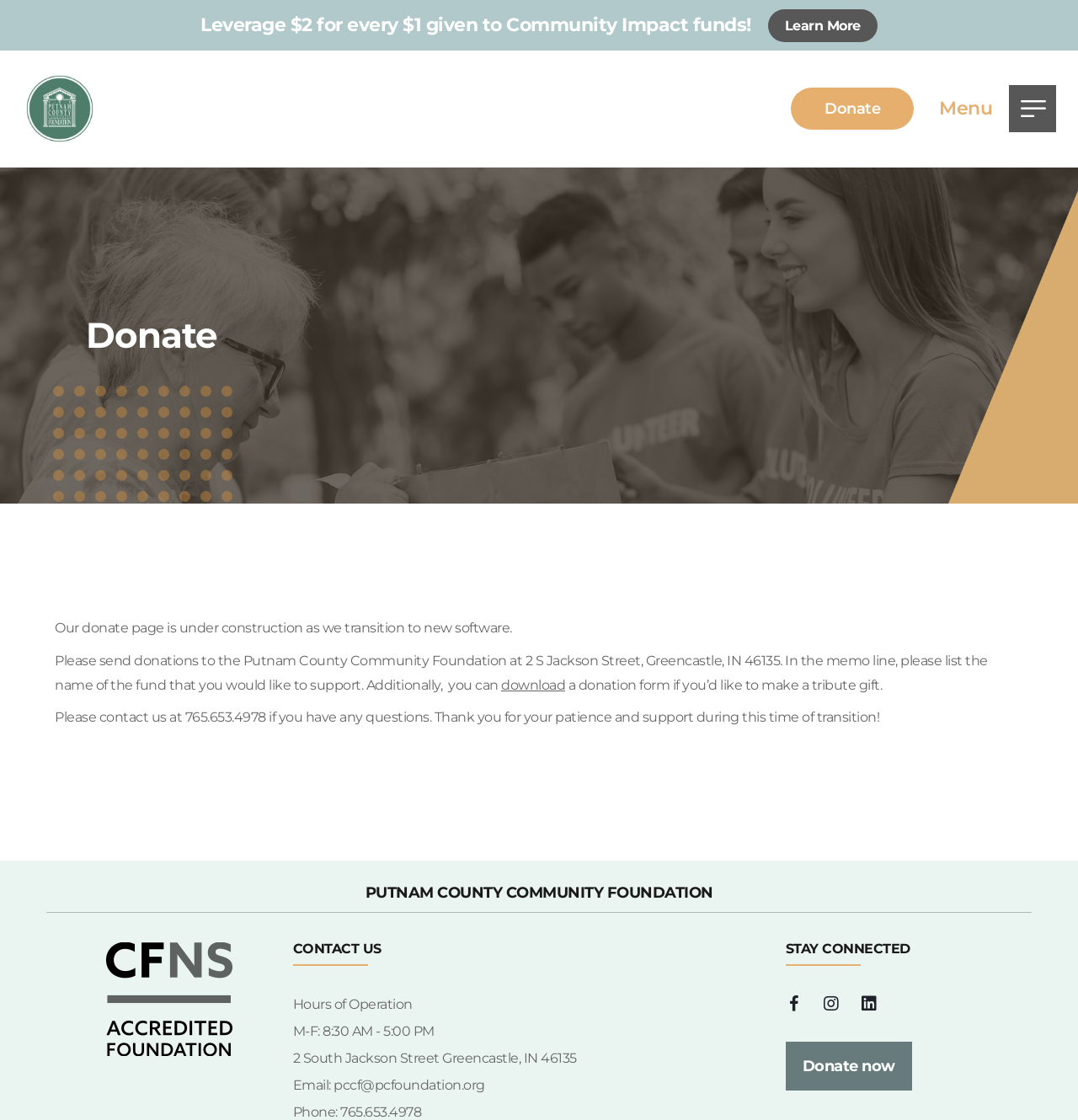Find and indicate the bounding box coordinates of the region you should select to follow the given instruction: "Donate now".

[0.729, 0.93, 0.846, 0.974]